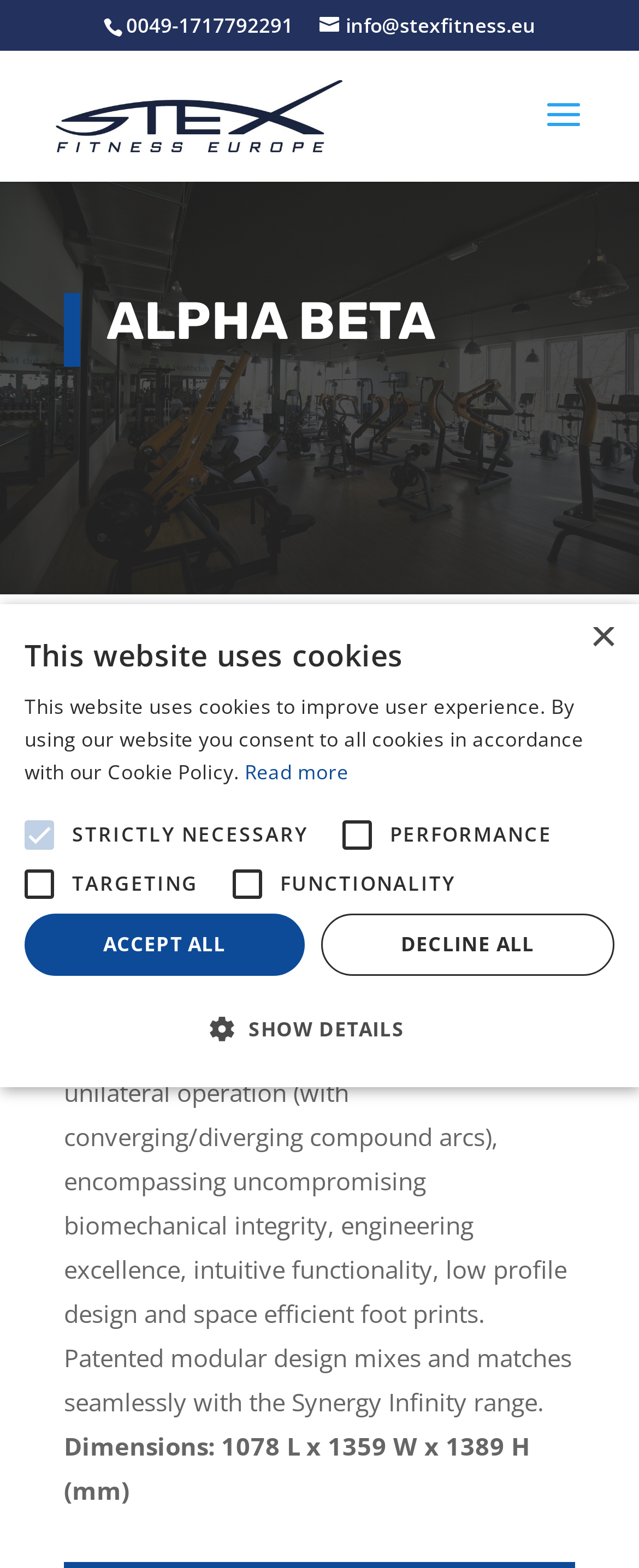Could you indicate the bounding box coordinates of the region to click in order to complete this instruction: "click the SHOW DETAILS button".

[0.038, 0.644, 0.962, 0.669]